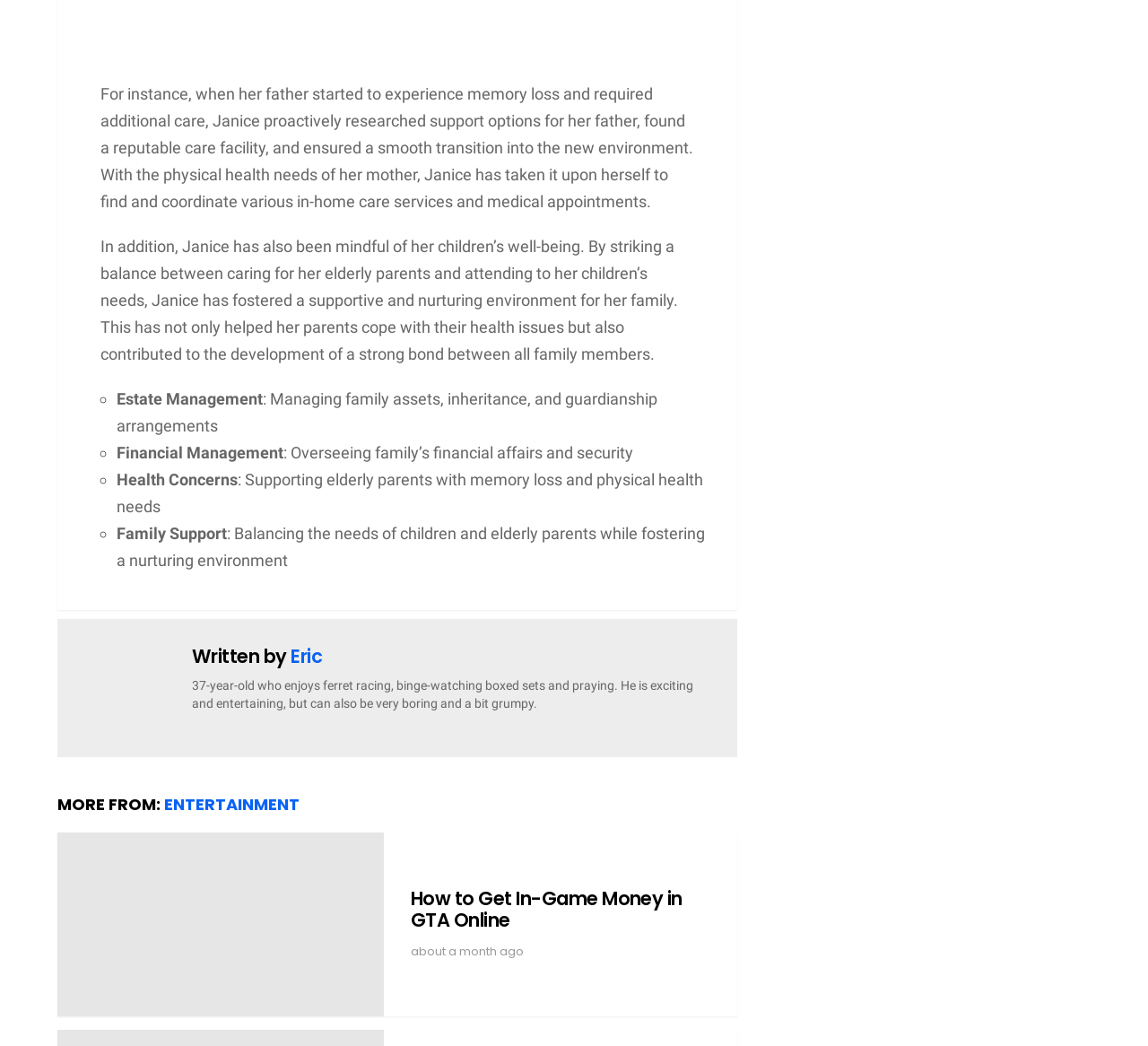Determine the bounding box coordinates of the clickable region to follow the instruction: "Click the link to ENTERTAINMENT".

[0.143, 0.758, 0.261, 0.78]